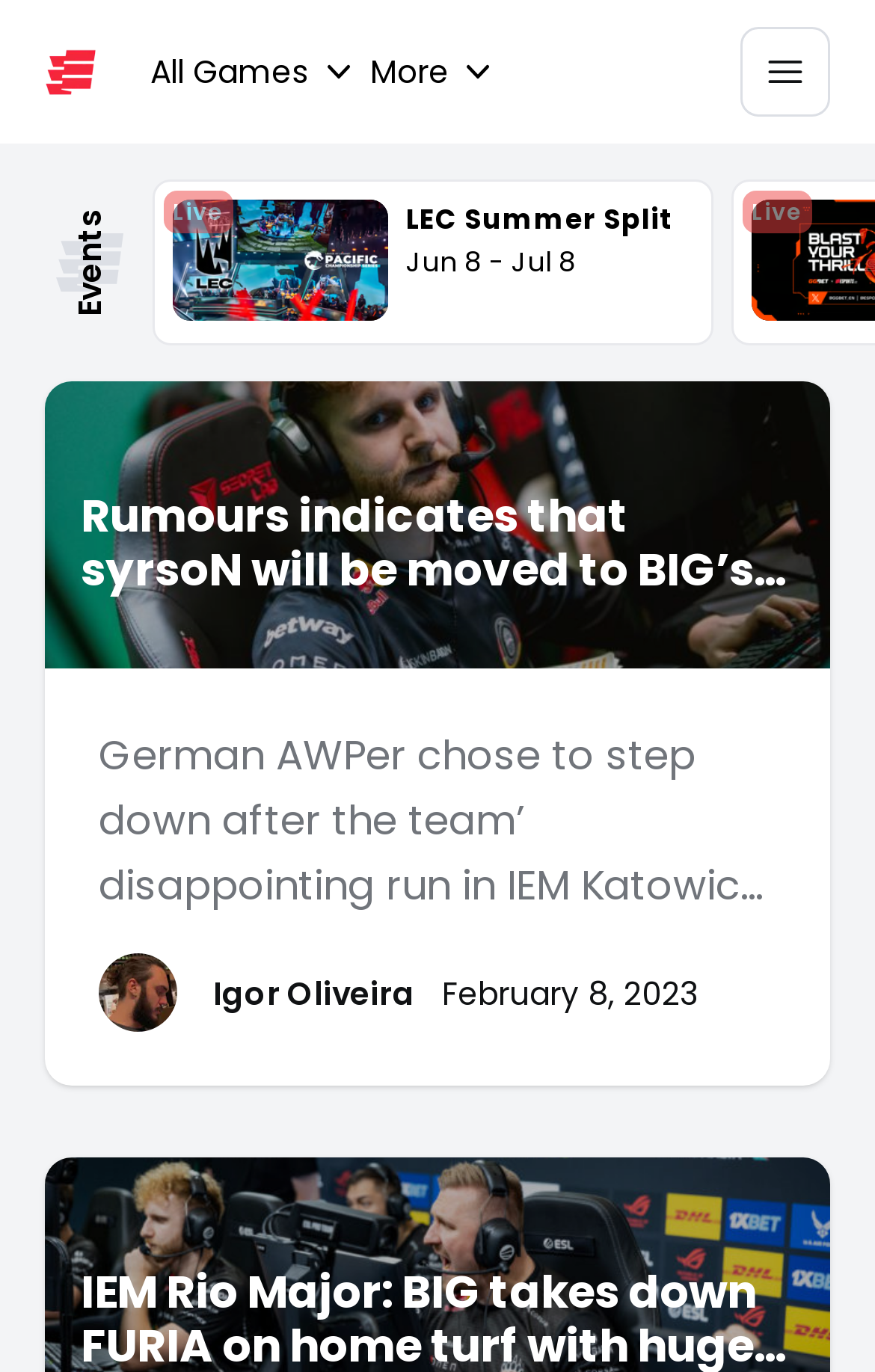How many images are on the webpage? Examine the screenshot and reply using just one word or a brief phrase.

4